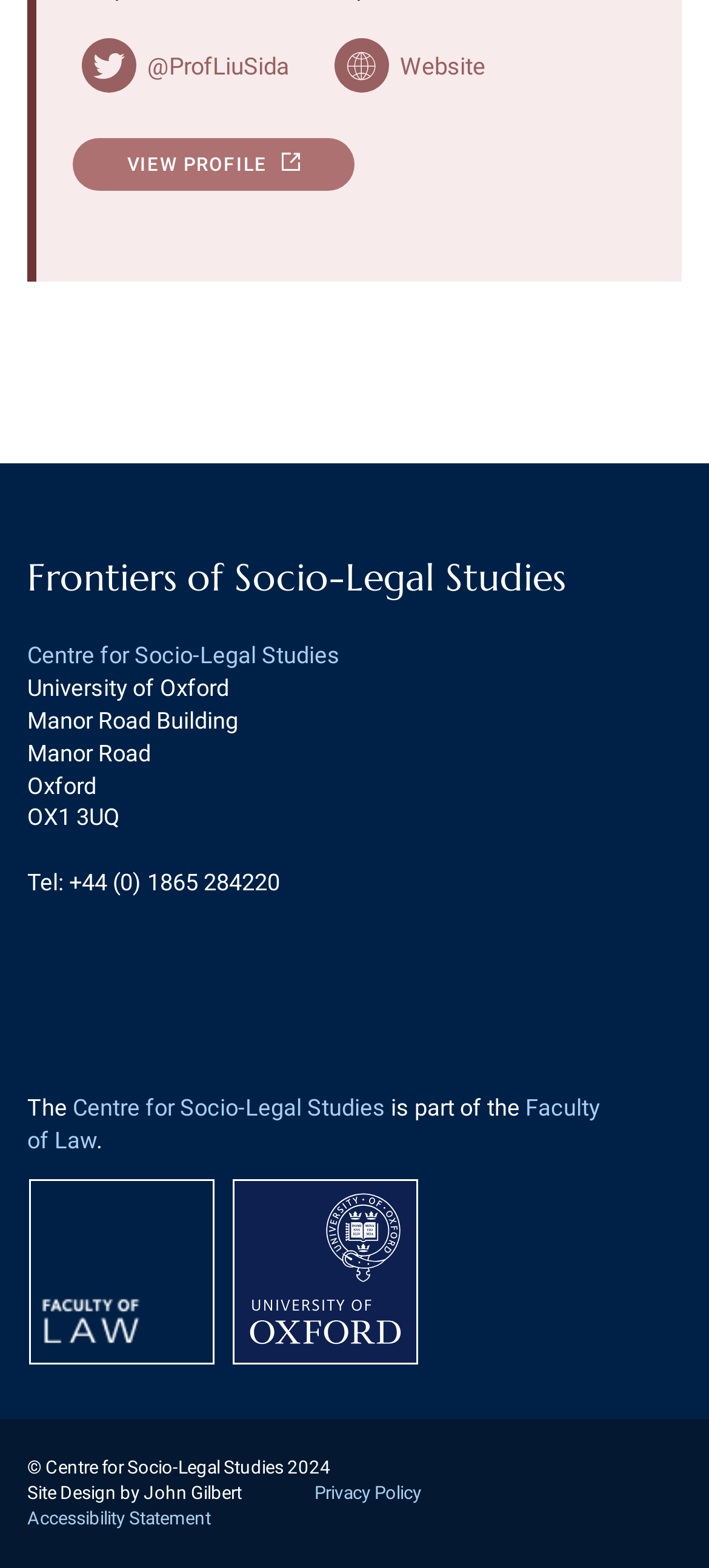Give the bounding box coordinates for this UI element: "Privacy Policy". The coordinates should be four float numbers between 0 and 1, arranged as [left, top, right, bottom].

[0.444, 0.946, 0.595, 0.959]